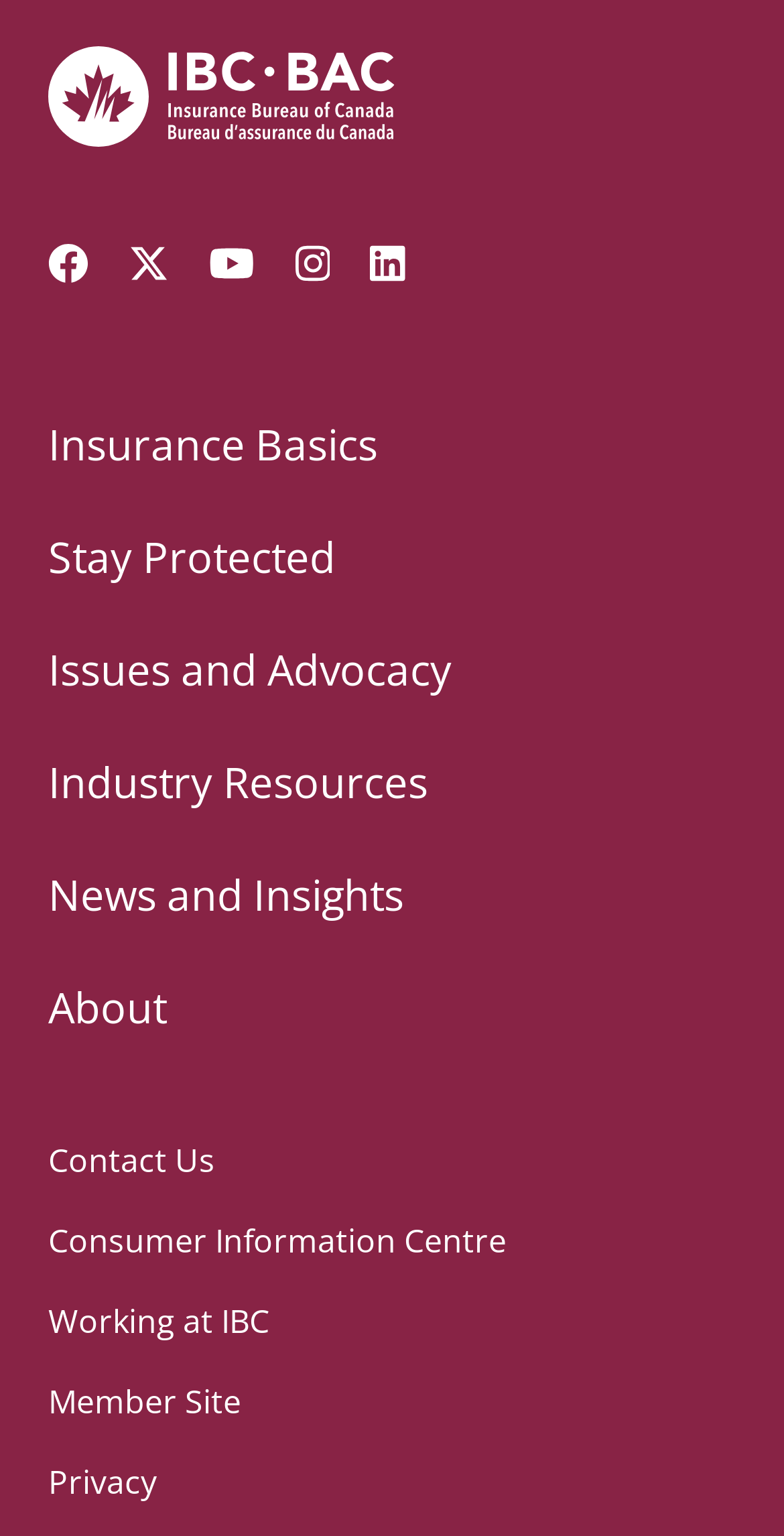What is the purpose of the images on the top left?
Please analyze the image and answer the question with as much detail as possible.

The images on the top left are accompanied by links to social media platforms such as Facebook, Twitter, YouTube, Instagram, and LinkedIn, indicating that they are used to represent the website's social media presence.